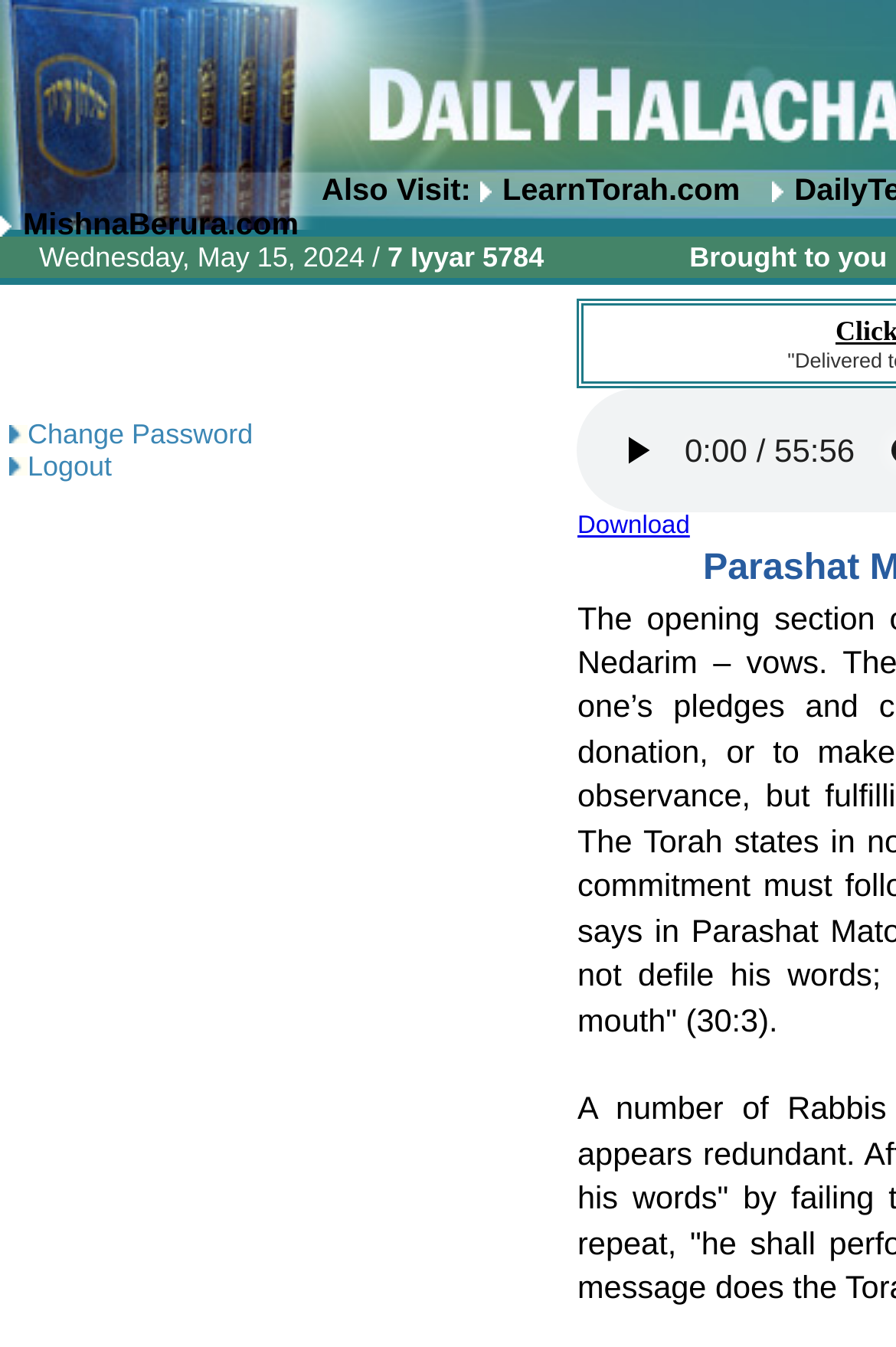What is the date displayed on the webpage? Observe the screenshot and provide a one-word or short phrase answer.

Wednesday, May 15, 2024